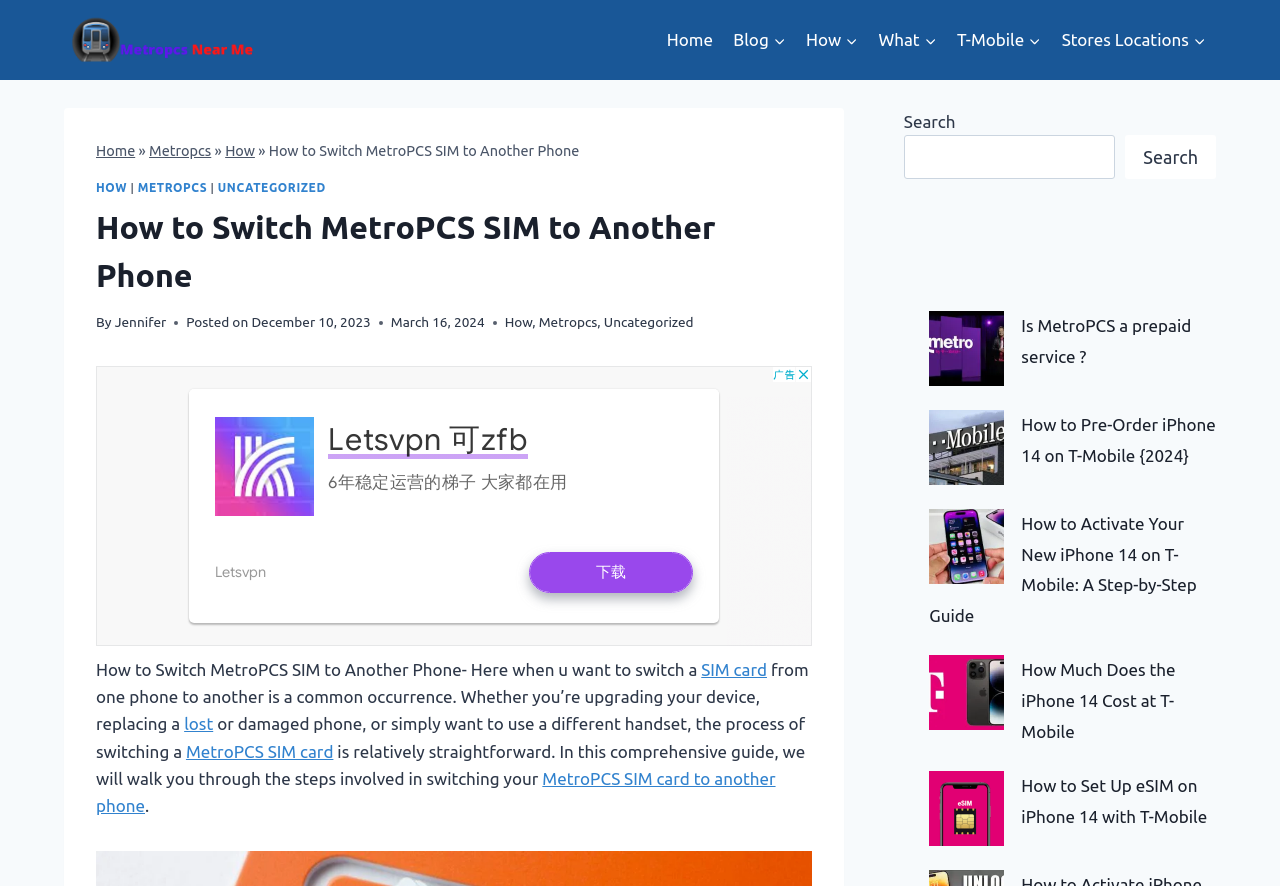What is the name of the website?
Please provide a comprehensive answer based on the contents of the image.

The name of the website can be found at the top of the webpage, where it says 'Metropcs Near Me' in the link and image elements.